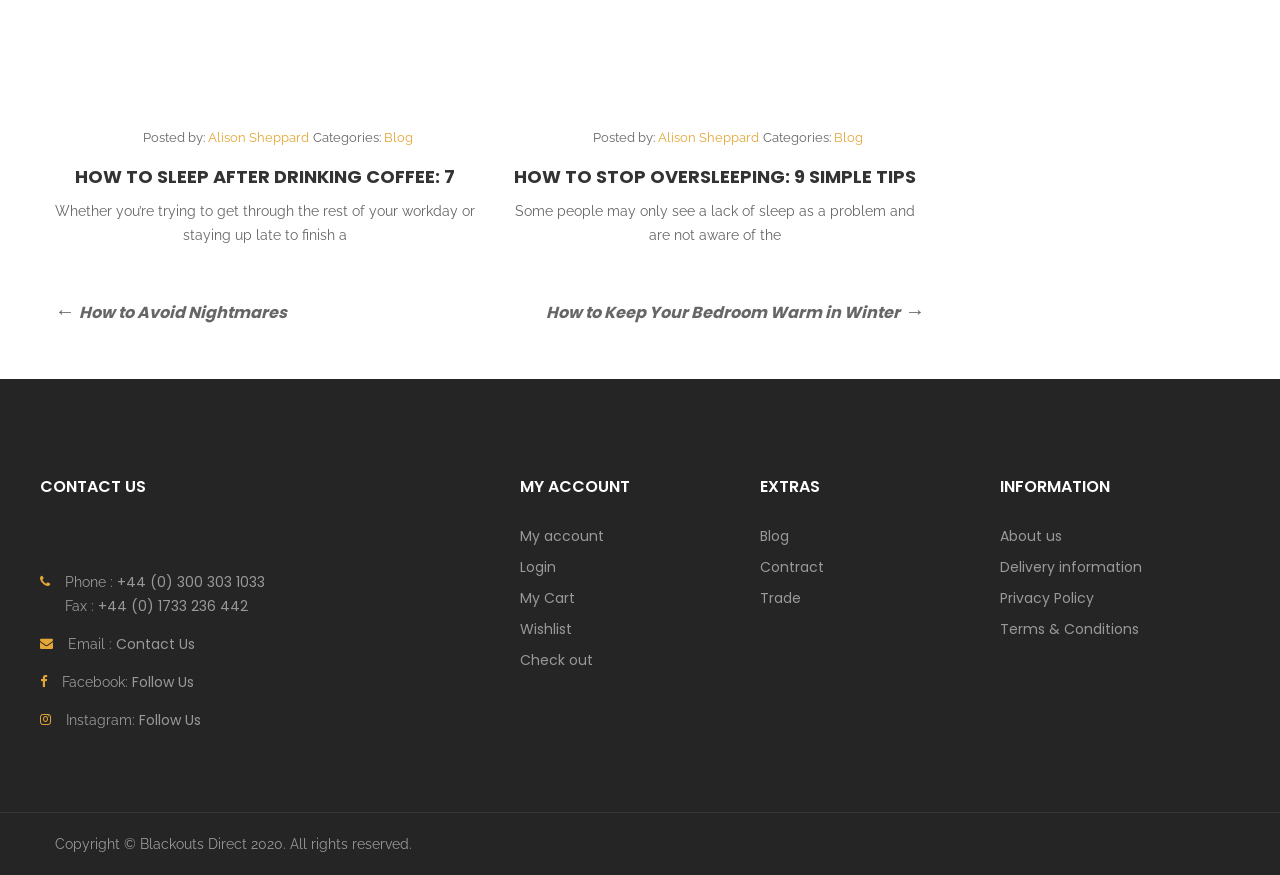Please determine the bounding box coordinates of the element to click in order to execute the following instruction: "Read the news article 'Congratulations to SciFlow'". The coordinates should be four float numbers between 0 and 1, specified as [left, top, right, bottom].

None